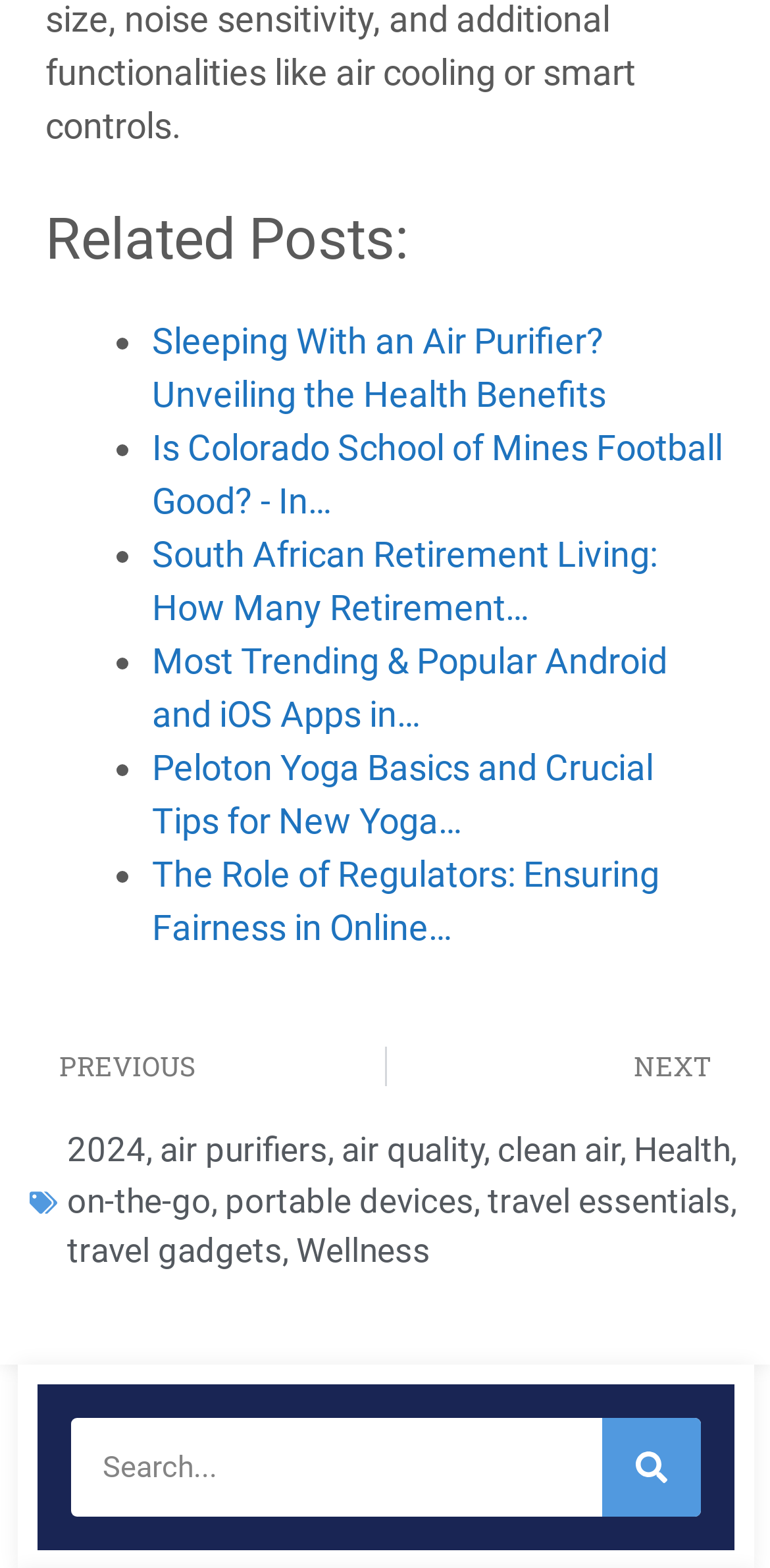Using the details from the image, please elaborate on the following question: What is the text of the button next to the search box?

I looked at the button next to the search box, and its text is 'Search'.